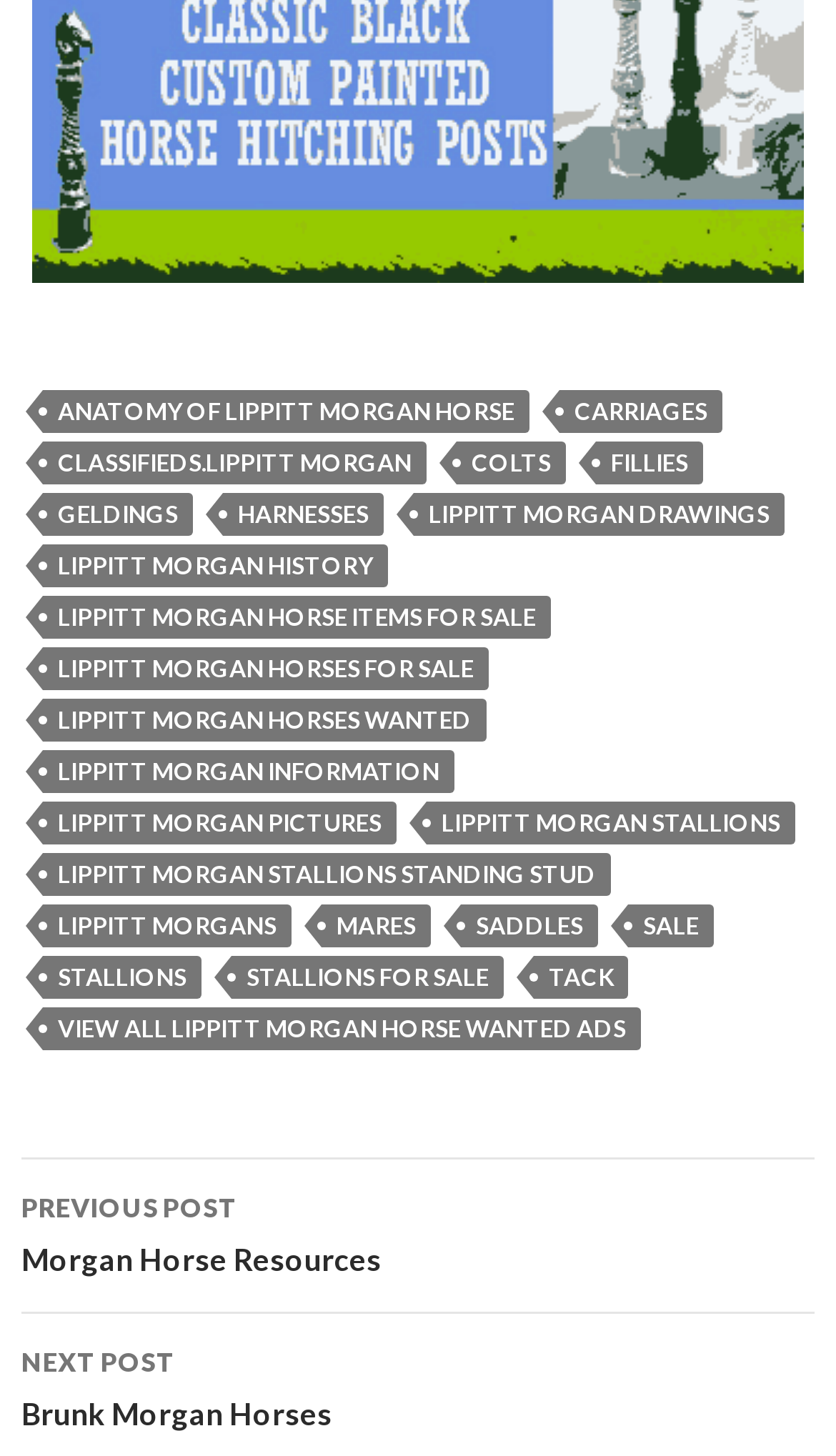What is the topic of the webpage?
Please provide a single word or phrase answer based on the image.

Lippitt Morgan Horse